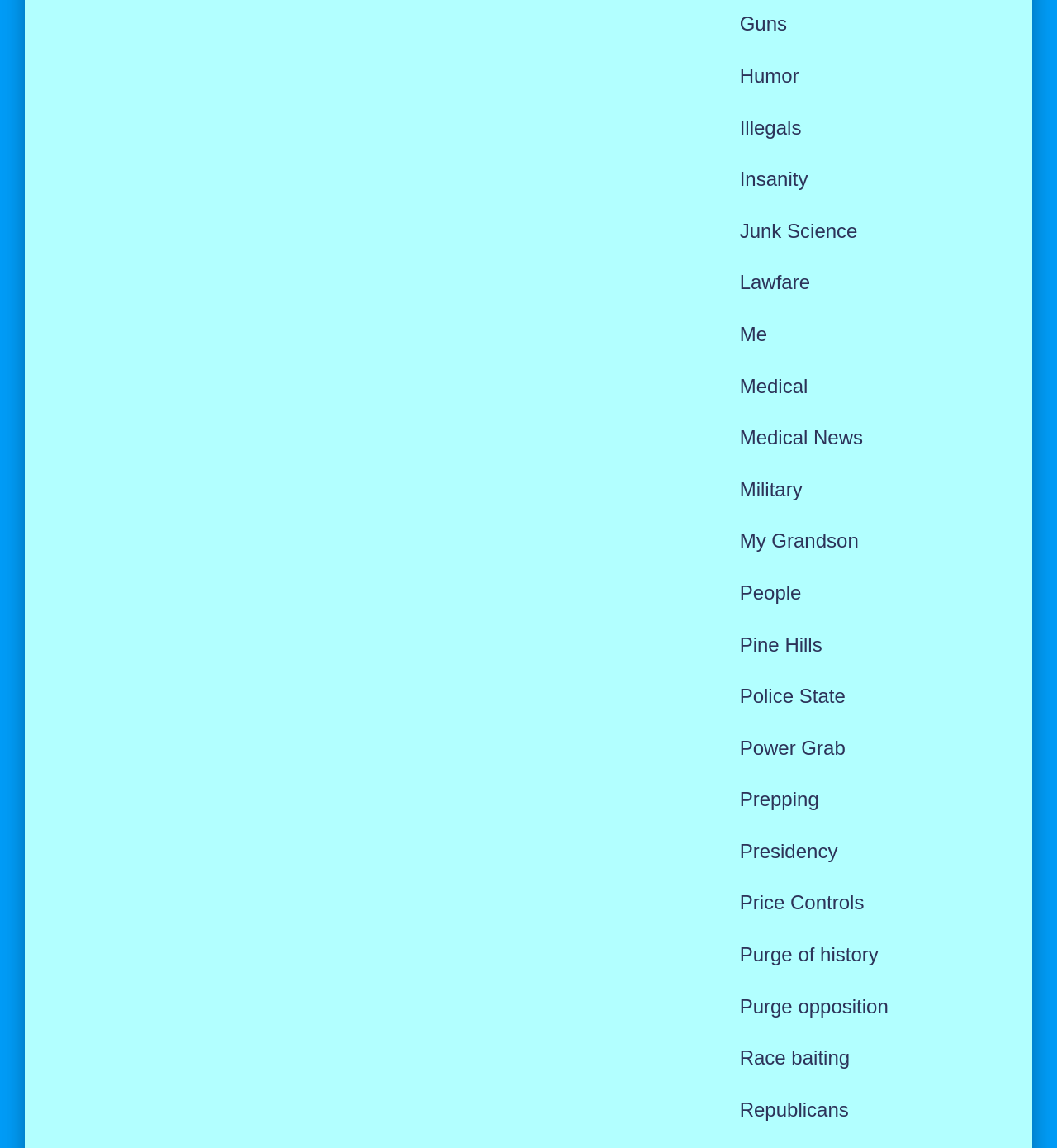Please provide the bounding box coordinates for the UI element as described: "Purge of history". The coordinates must be four floats between 0 and 1, represented as [left, top, right, bottom].

[0.7, 0.822, 0.831, 0.841]